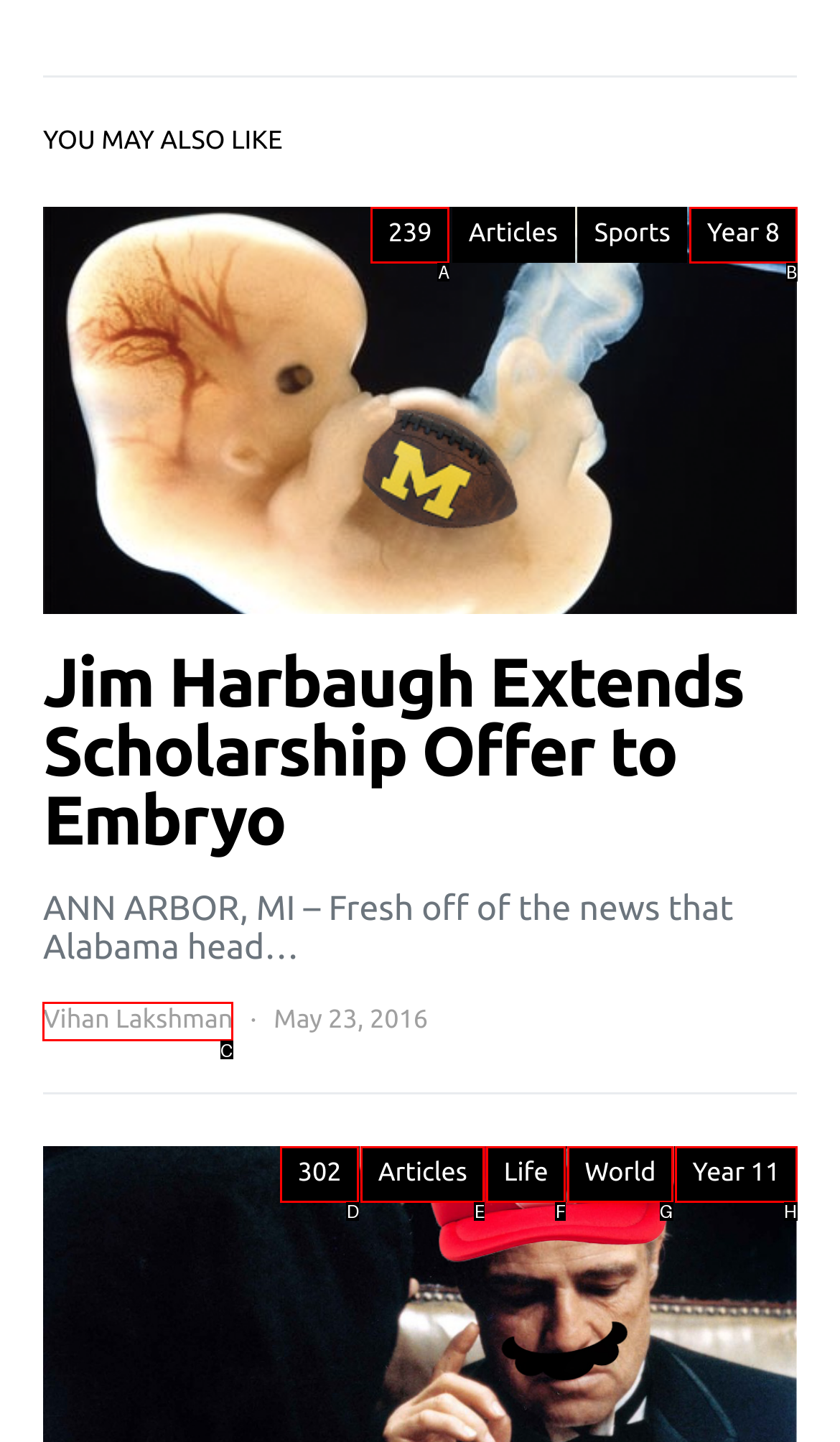Which option should be clicked to execute the following task: View past events? Respond with the letter of the selected option.

None